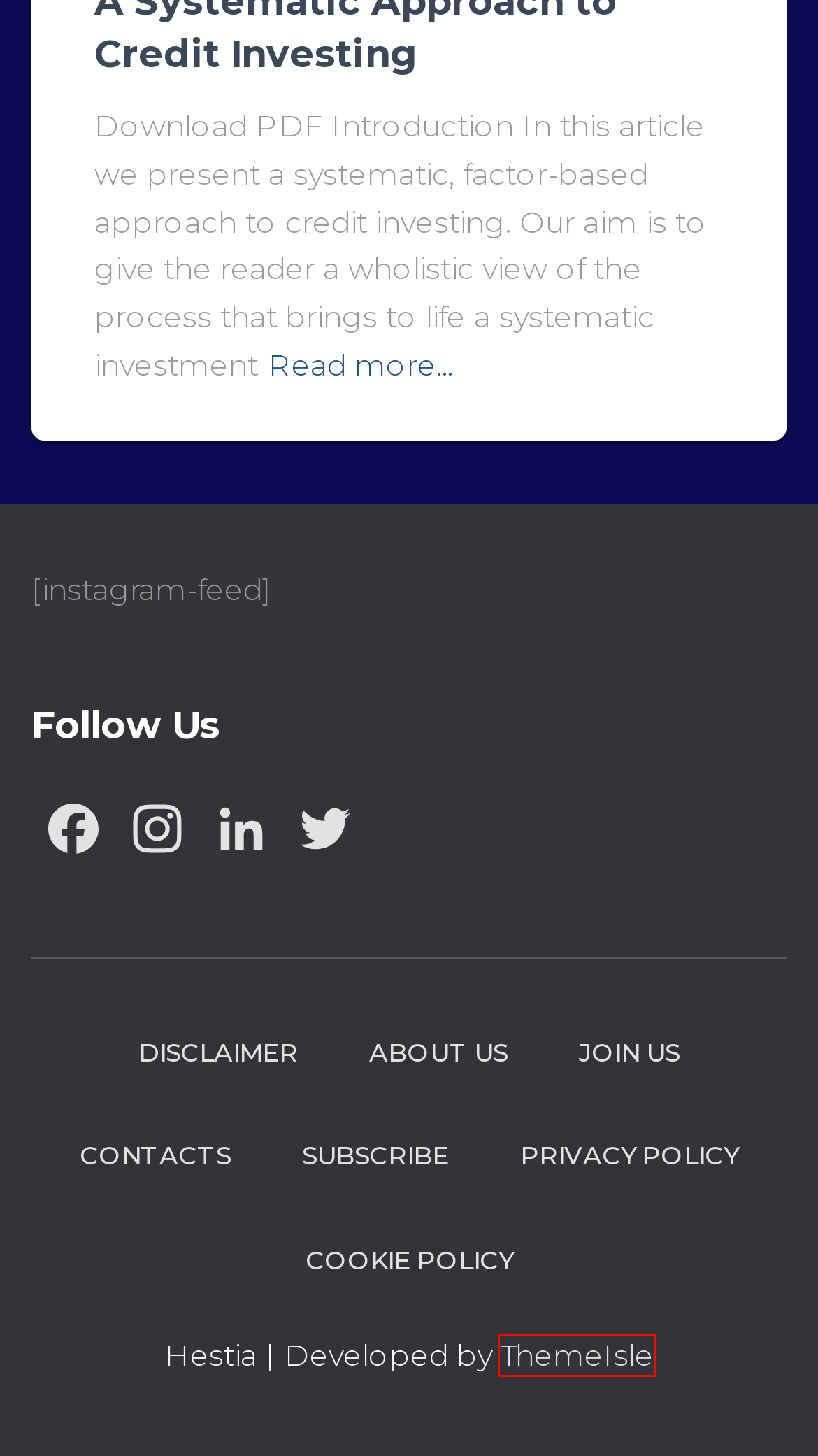Given a webpage screenshot with a red bounding box around a UI element, choose the webpage description that best matches the new webpage after clicking the element within the bounding box. Here are the candidates:
A. mREIT – BSIC | Bocconi Students Investment Club
B. Privacy Policy – BSIC | Bocconi Students Investment Club
C. Contacts – BSIC | Bocconi Students Investment Club
D. Join Us – BSIC | Bocconi Students Investment Club
E. Disclaimer – BSIC | Bocconi Students Investment Club
F. About Us – BSIC | Bocconi Students Investment Club
G. Premium WordPress Themes, Templates & Plugins @ ThemeIsle
H. Subscribe – BSIC | Bocconi Students Investment Club

G